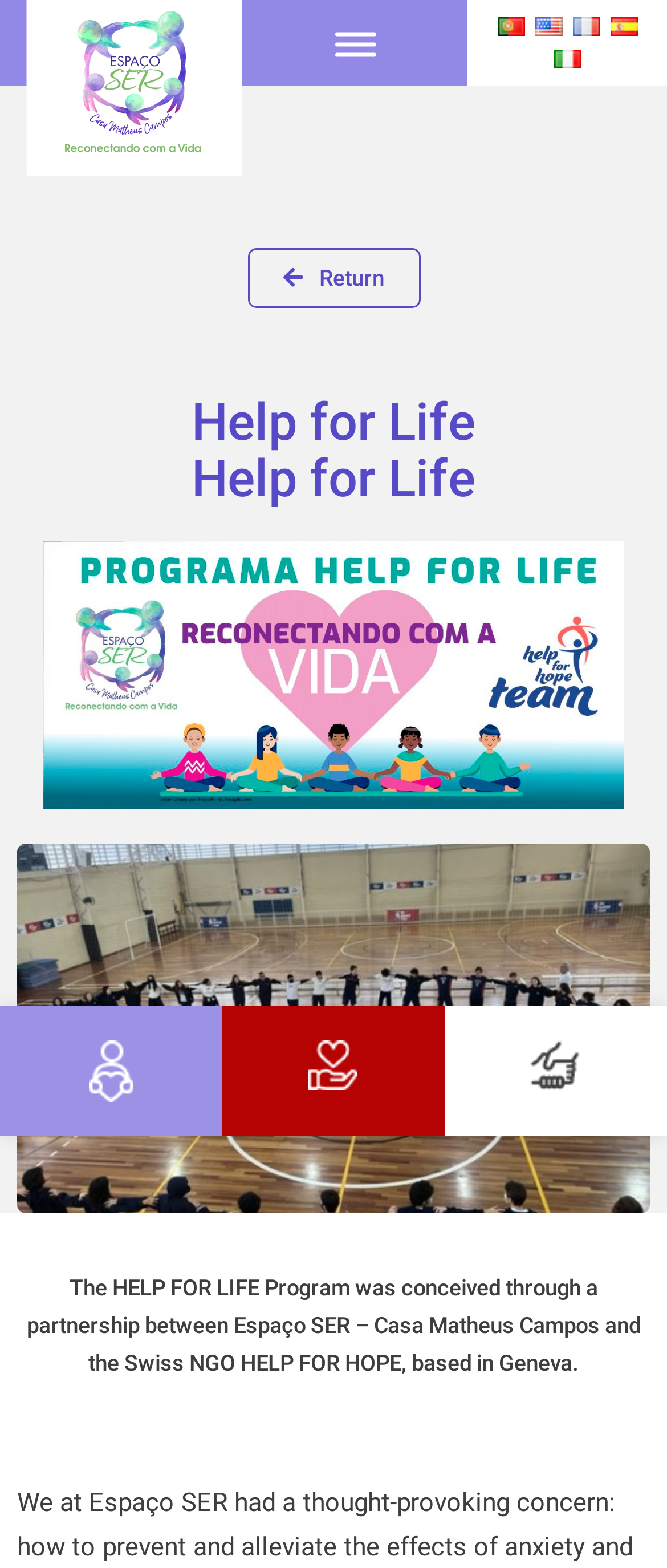What is the image below the heading?
Answer the question with a thorough and detailed explanation.

The image below the heading 'Help for Life Help for Life' is 'IMG_5201 (1)', which is described by the image element with bounding box coordinates [0.026, 0.538, 0.974, 0.774].